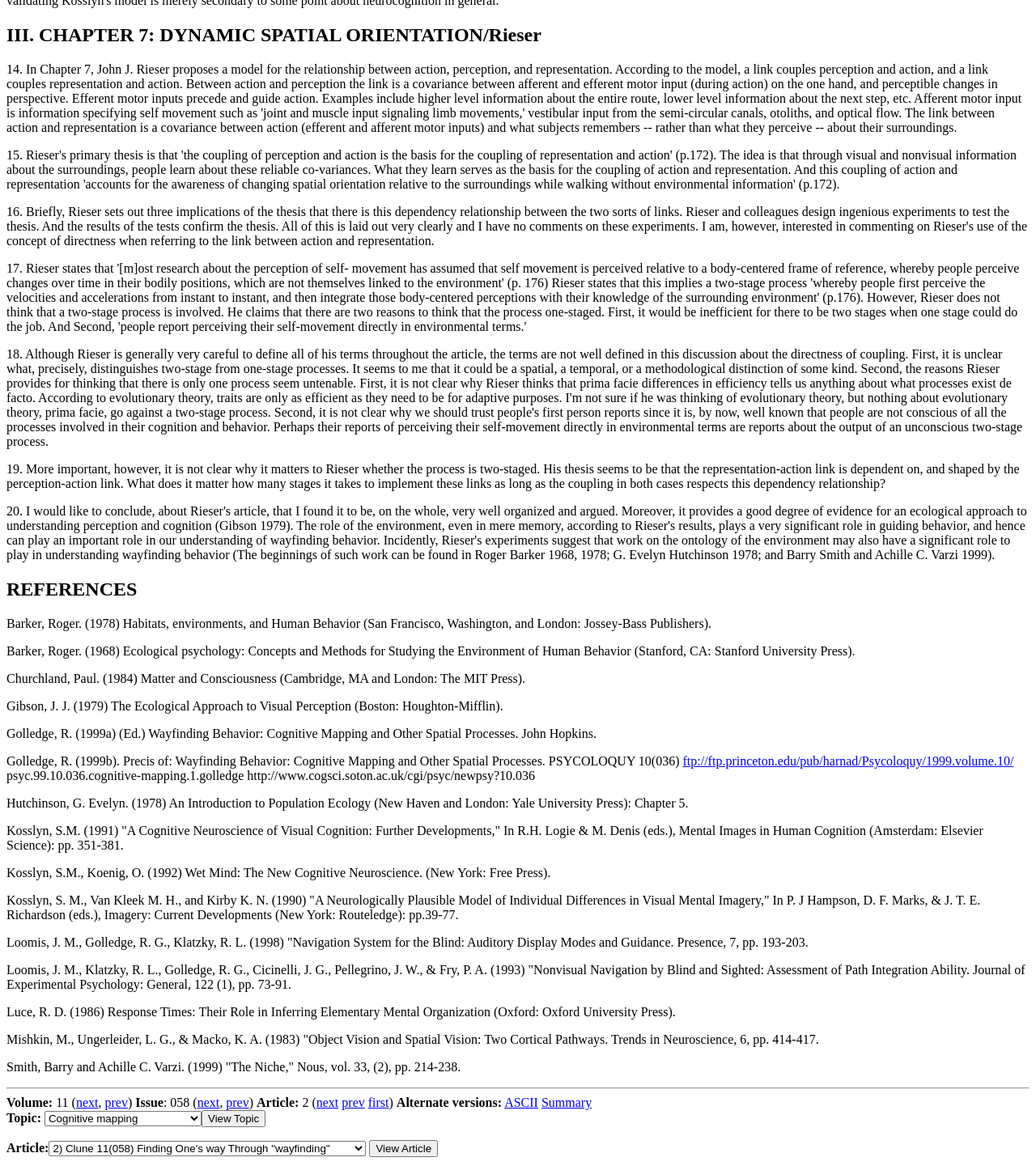Provide the bounding box coordinates for the UI element that is described by this text: "next". The coordinates should be in the form of four float numbers between 0 and 1: [left, top, right, bottom].

[0.305, 0.936, 0.327, 0.948]